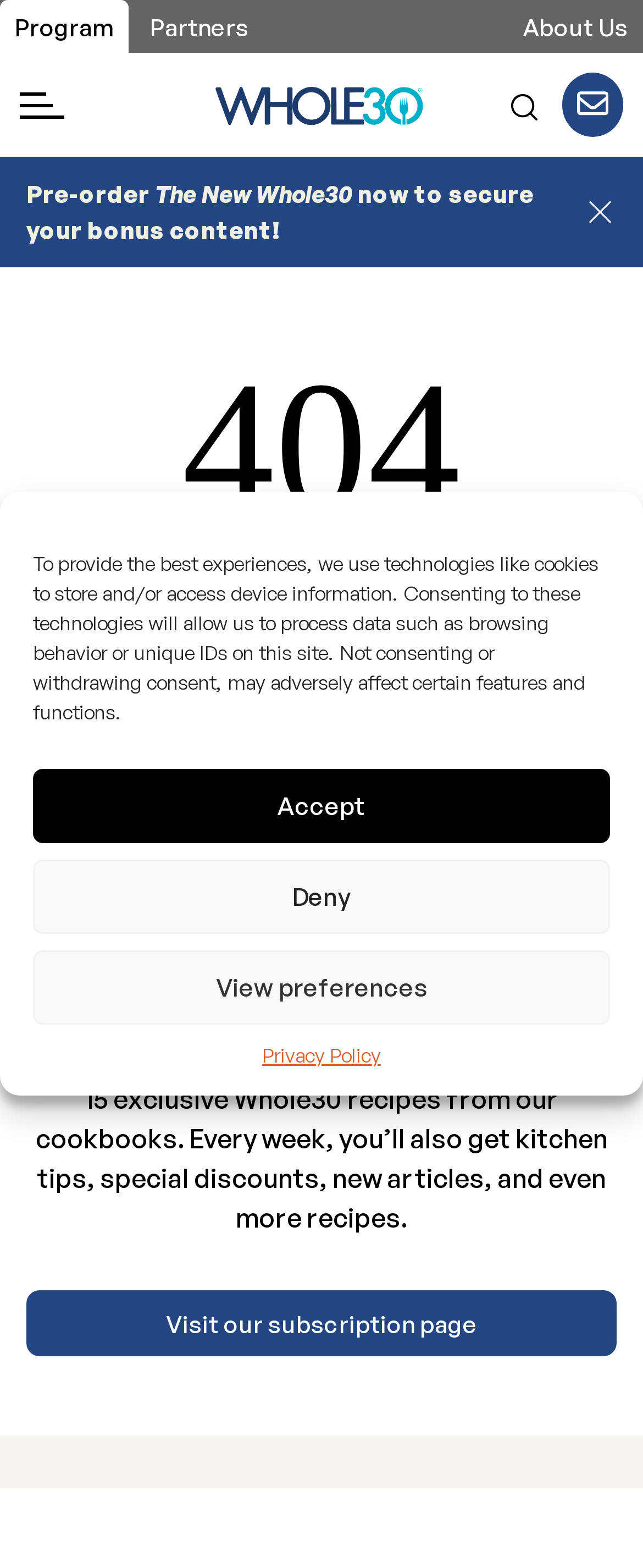Highlight the bounding box coordinates of the element that should be clicked to carry out the following instruction: "Click the Menu button". The coordinates must be given as four float numbers ranging from 0 to 1, i.e., [left, top, right, bottom].

[0.018, 0.05, 0.1, 0.084]